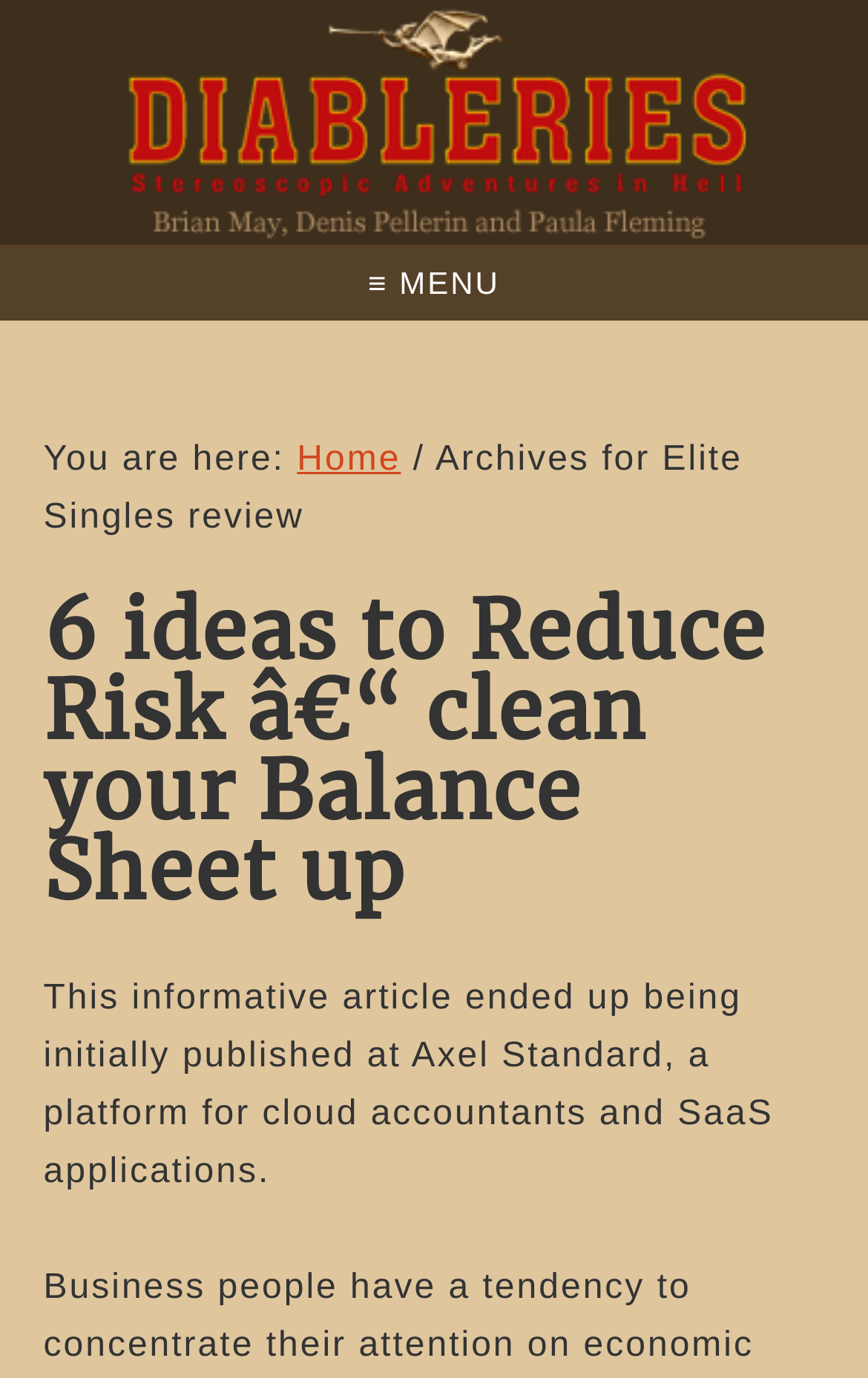How many links are in the navigation menu?
Look at the image and answer with only one word or phrase.

1